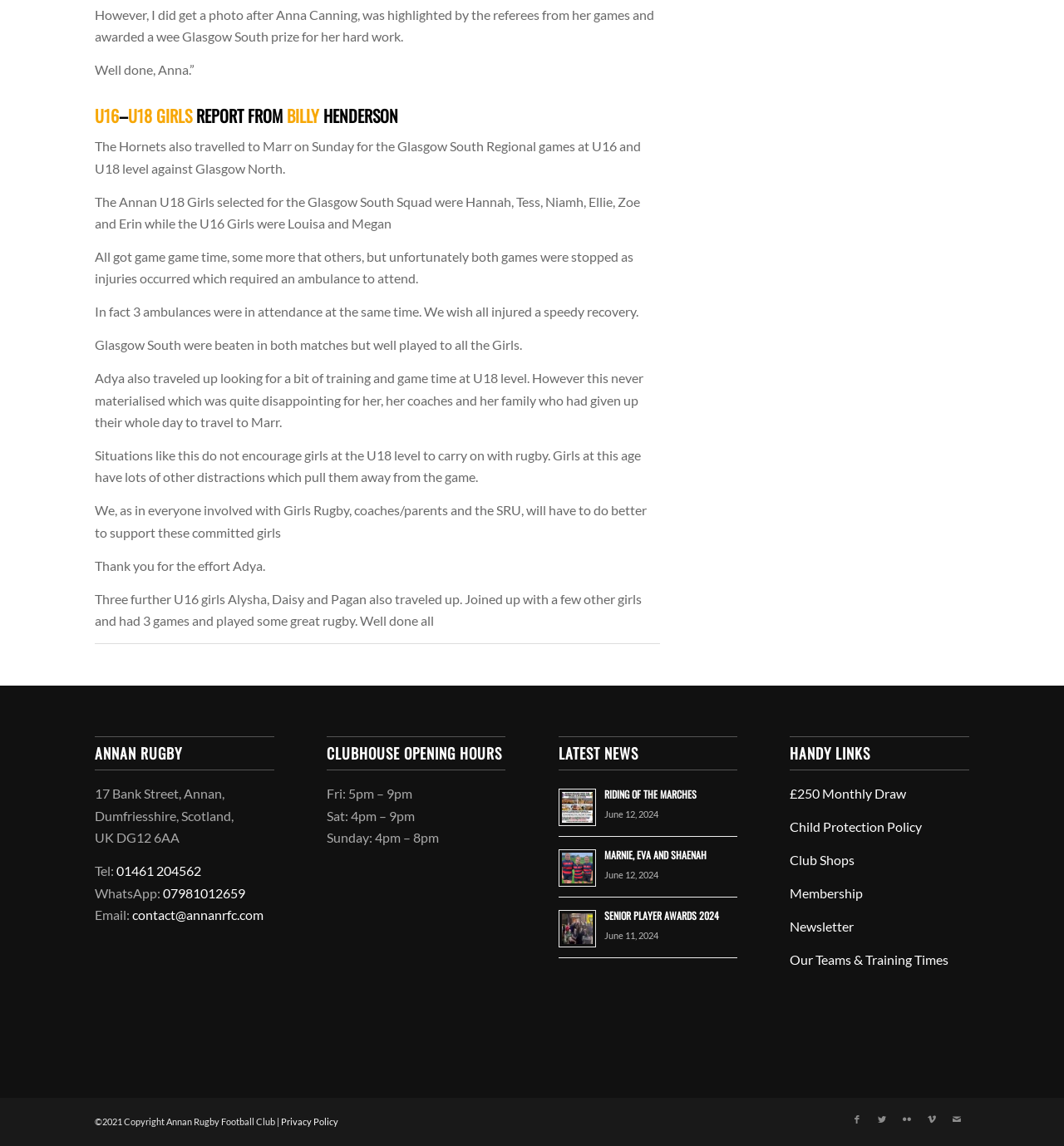Use a single word or phrase to respond to the question:
What is the name of the event where Marnie, Eva, and Shaenah are involved?

Riding of the Marches